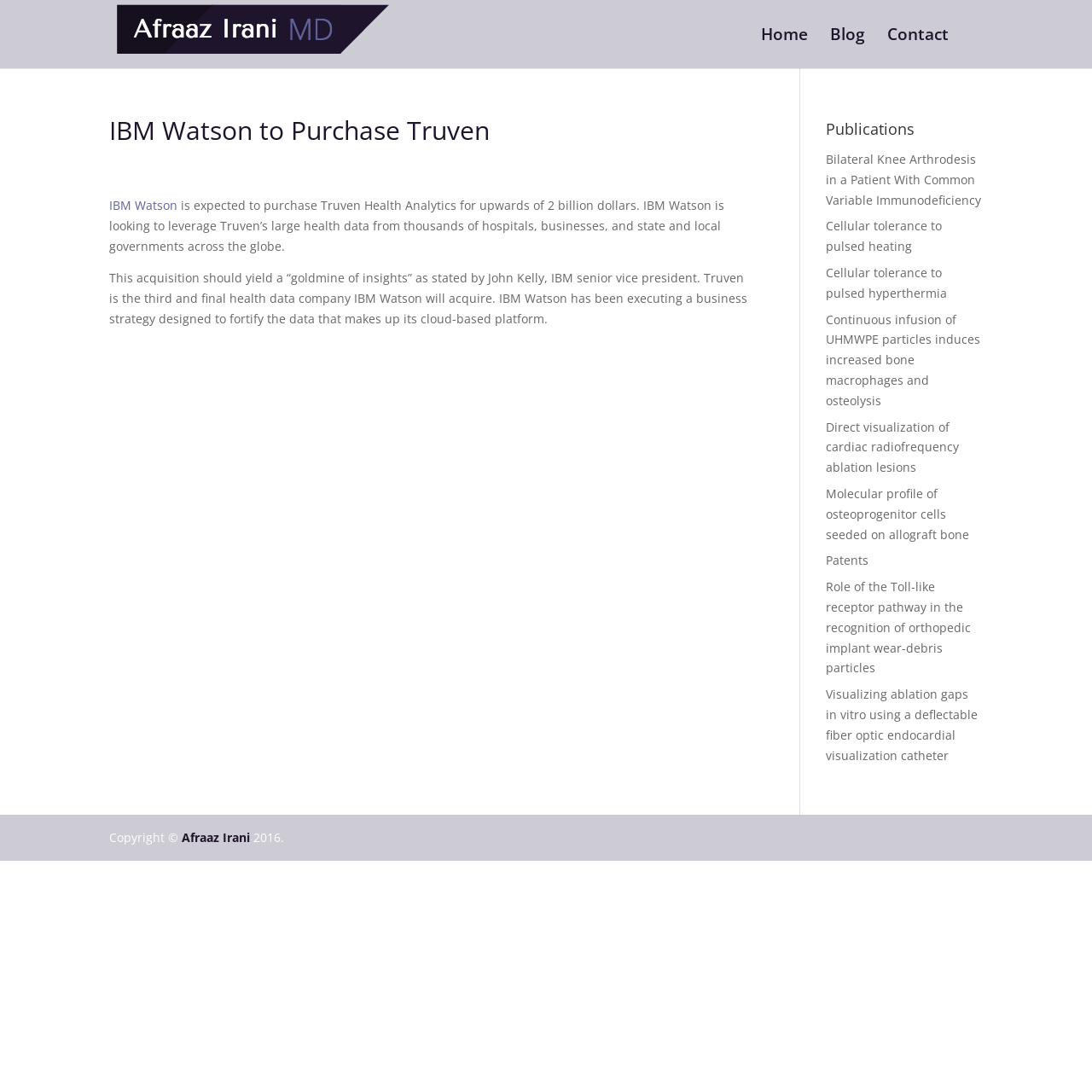Identify the bounding box coordinates for the element you need to click to achieve the following task: "Click on the 'Contact' link". The coordinates must be four float values ranging from 0 to 1, formatted as [left, top, right, bottom].

[0.812, 0.026, 0.869, 0.062]